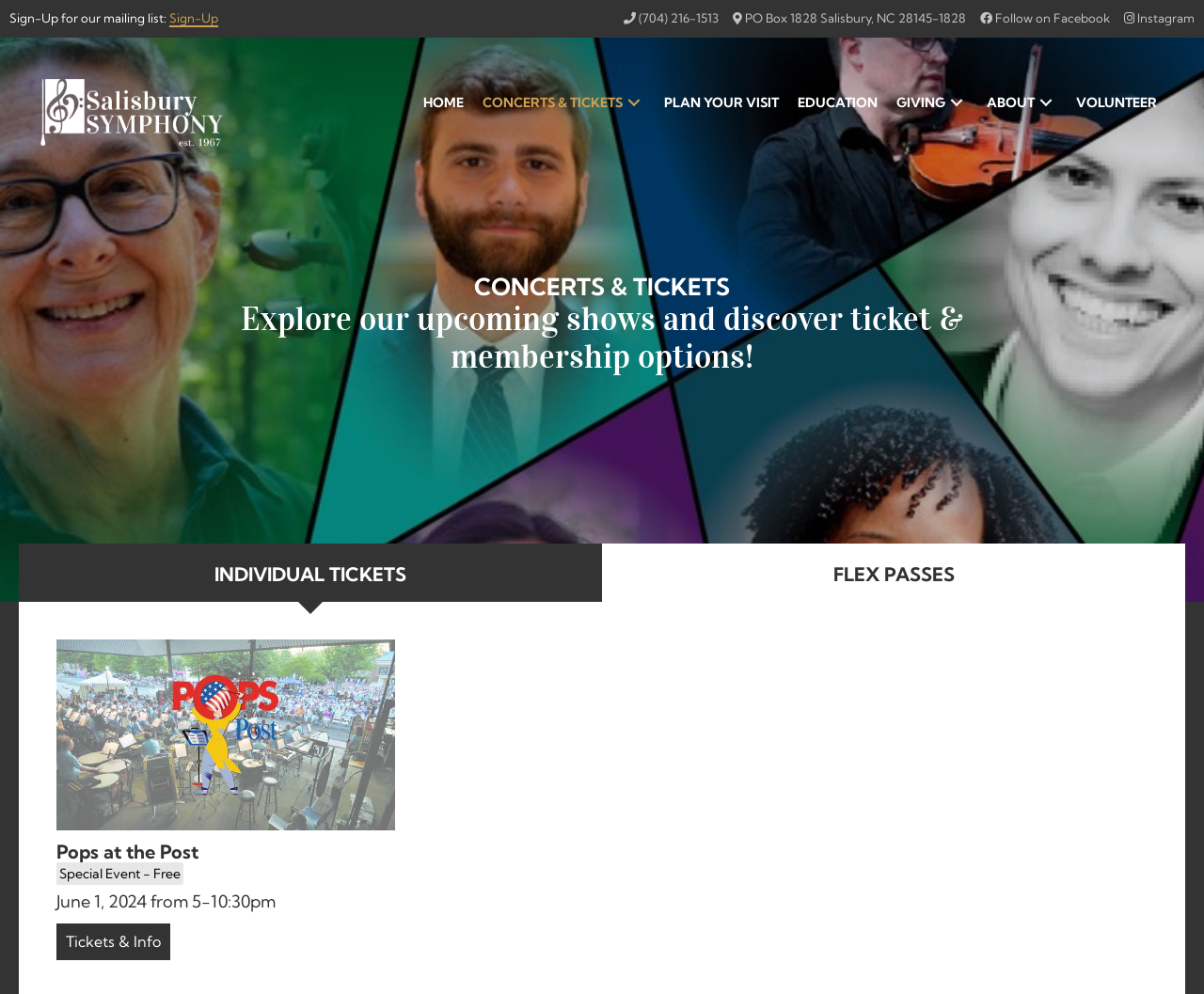What are the two types of tickets available?
Please look at the screenshot and answer using one word or phrase.

Individual Tickets and Flex Passes